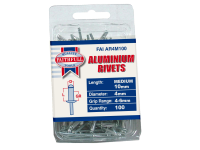Provide a comprehensive description of the image.

This image showcases the packaging of Faithfull Aluminium Rivets, specifically the 4mm x 10mm medium pre-pack of 100 rivets. The clear blister pack prominently displays the branded label, highlighting essential details such as the rivet length (10mm), diameter (4mm), and the grip range (4mm to 6mm). Perfect for various DIY and construction projects, these rivets are designed for durability and ease of use, making them a reliable choice for both professionals and enthusiasts alike. The product is currently in stock, priced at £9.74, appealing to anyone in need of a versatile fastening solution.